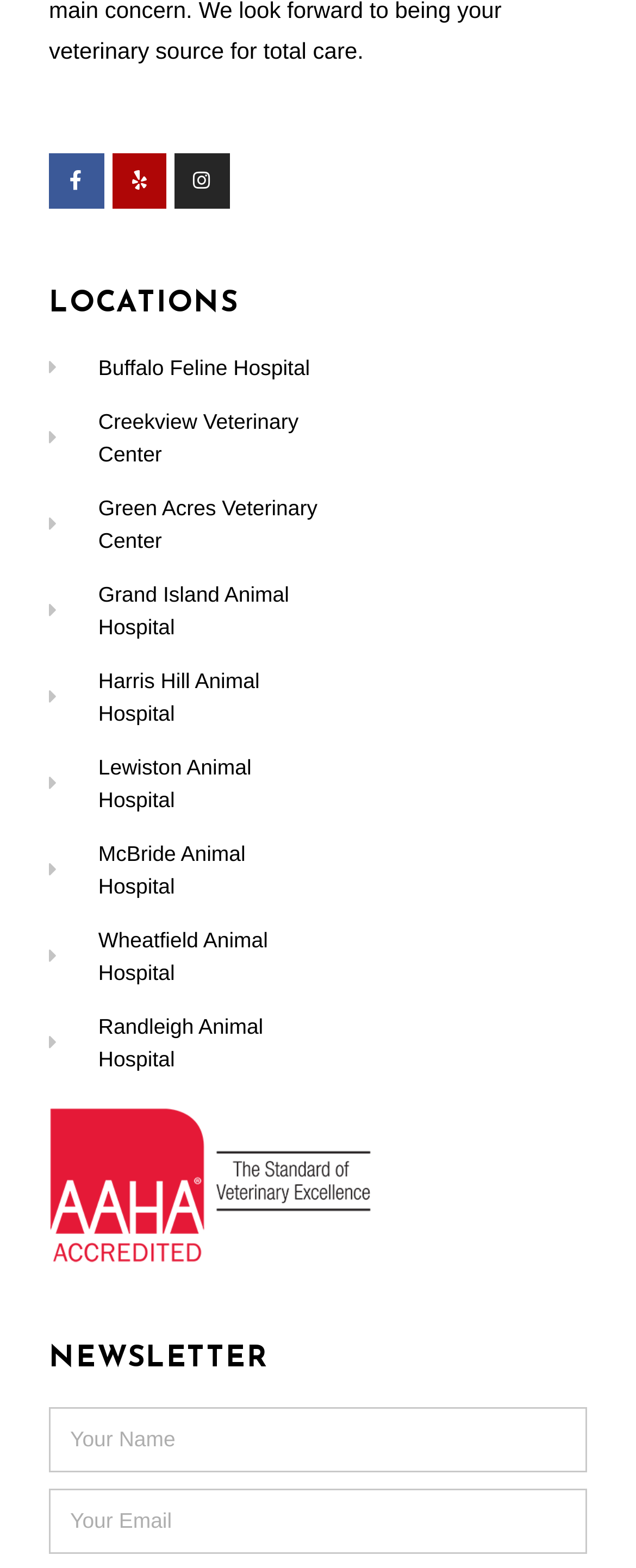Pinpoint the bounding box coordinates of the element that must be clicked to accomplish the following instruction: "Check AAHA-Accredited Mark". The coordinates should be in the format of four float numbers between 0 and 1, i.e., [left, top, right, bottom].

[0.077, 0.706, 0.585, 0.806]